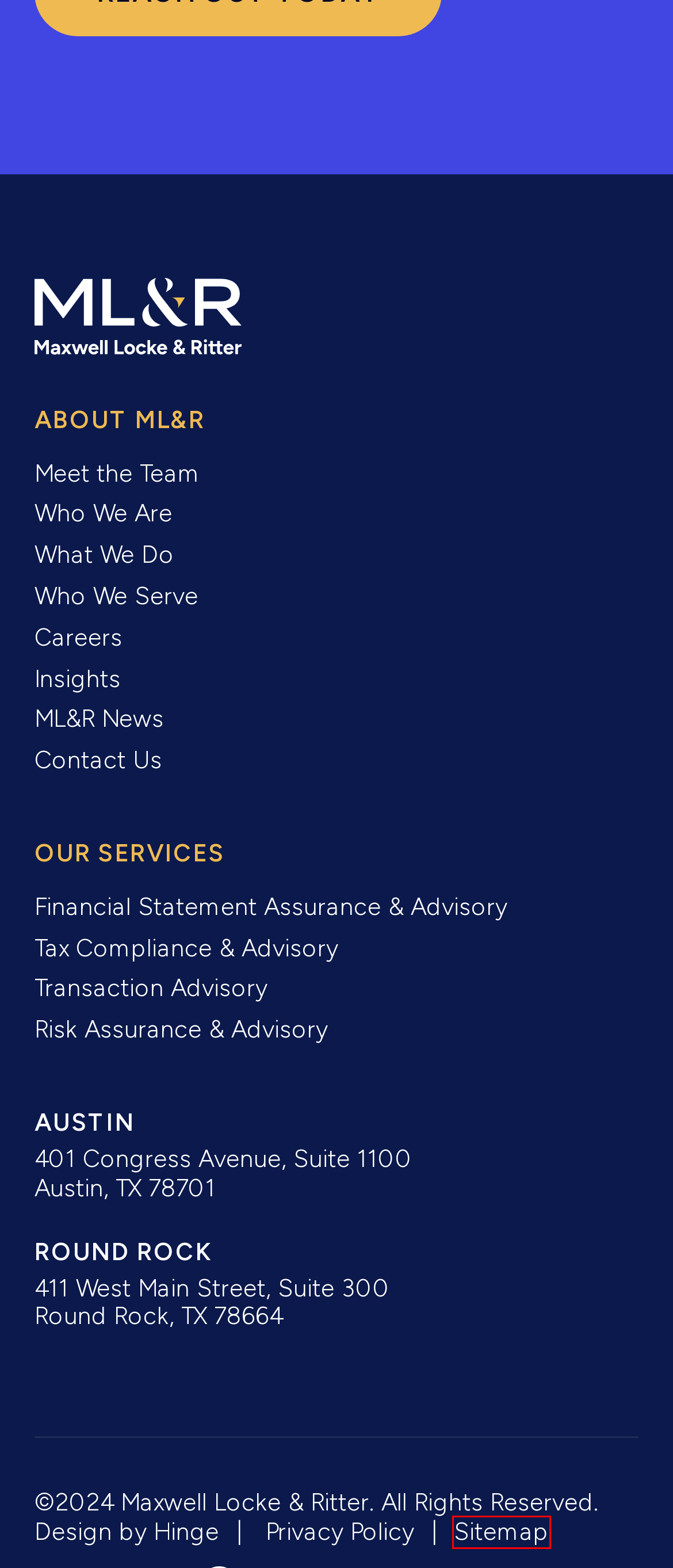Consider the screenshot of a webpage with a red bounding box and select the webpage description that best describes the new page that appears after clicking the element inside the red box. Here are the candidates:
A. Financial Statement & Audit Assurance - Maxwell Locke & Ritter
B. Privacy Policy - Maxwell Locke & Ritter
C. Tax Compliance & Advisory - Maxwell Locke & Ritter
D. Meet the Team - Maxwell Locke & Ritter
E. Sitemap - Maxwell Locke & Ritter
F. Transaction Advisory Services - Maxwell Locke & Ritter
G. Risk Assurance & Advisory - Maxwell Locke & Ritter
H. ML&R News - Maxwell Locke & Ritter

E